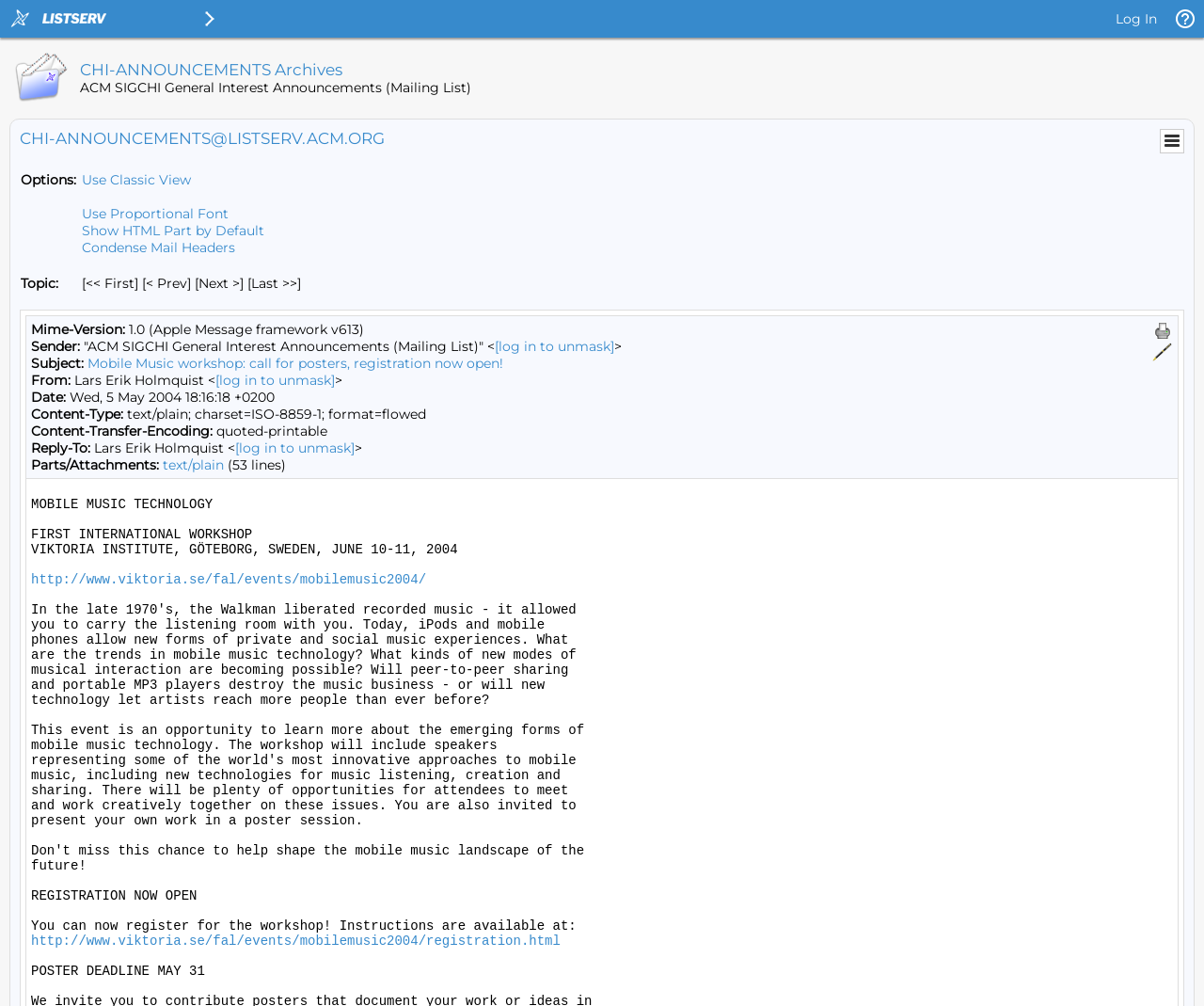What is the name of the mailing list? Based on the screenshot, please respond with a single word or phrase.

CHI-ANNOUNCEMENTS